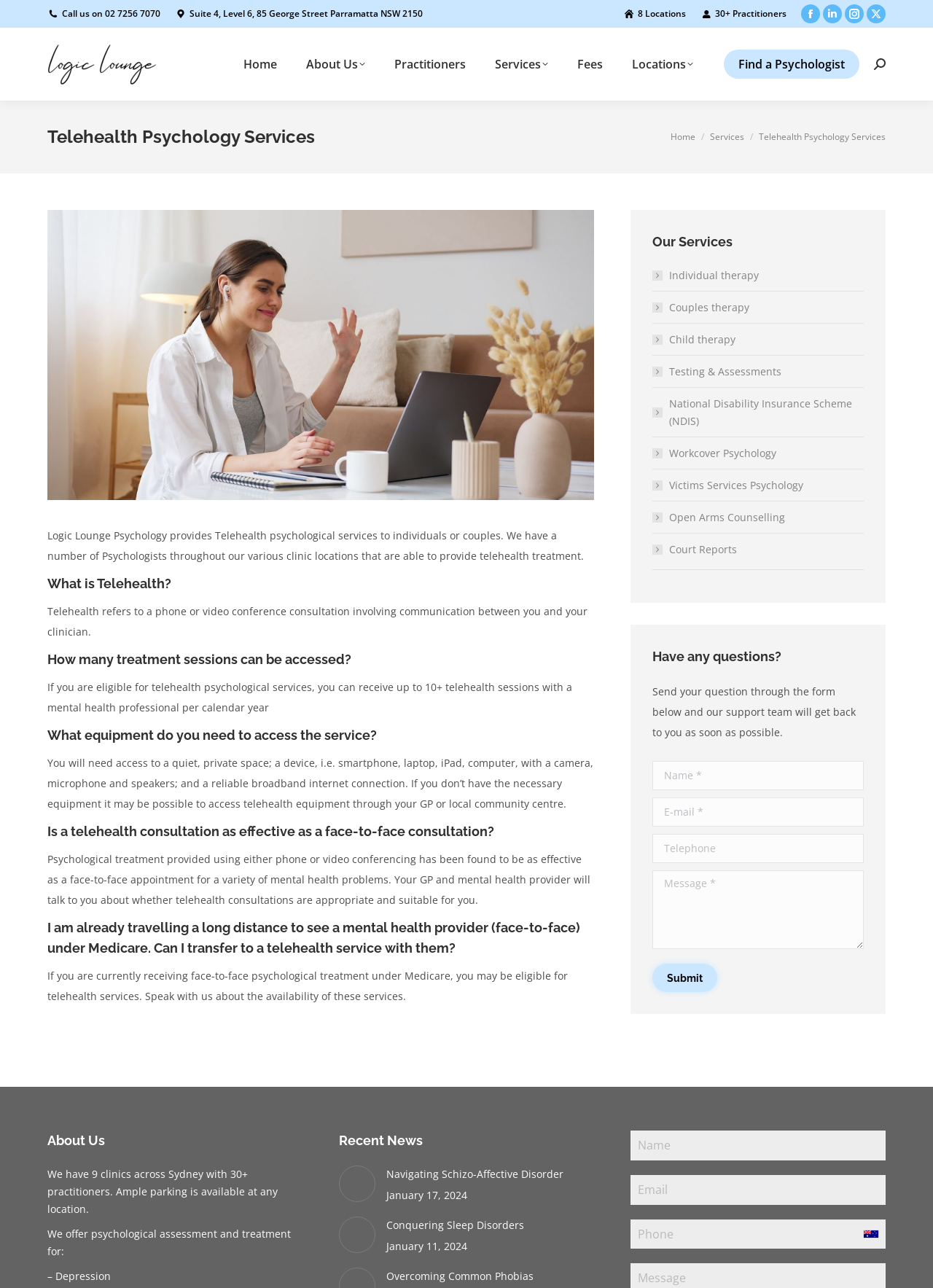What is the name of the clinic located at Suite 4, Level 6, 85 George Street Parramatta NSW 2150?
Please use the image to deliver a detailed and complete answer.

The clinic's name can be found next to the address 'Suite 4, Level 6, 85 George Street Parramatta NSW 2150', which is 'Parramatta Psychology Clinic'.